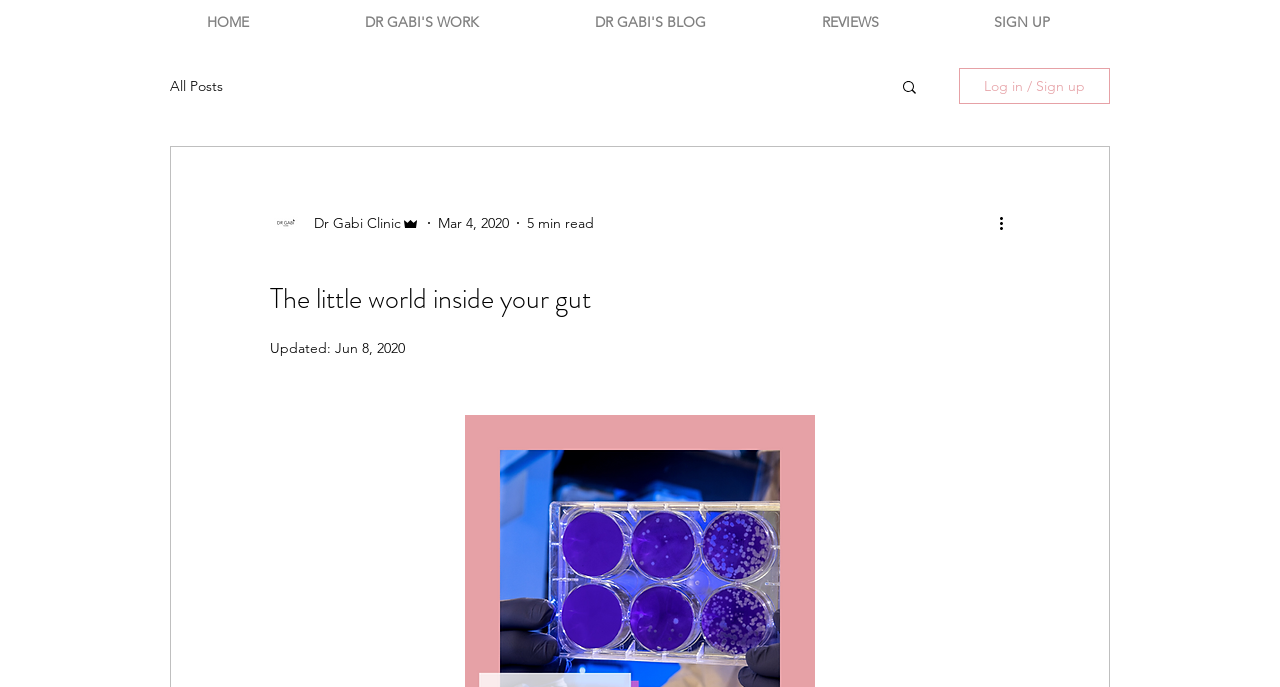Using the description: "DR GABI'S BLOG", determine the UI element's bounding box coordinates. Ensure the coordinates are in the format of four float numbers between 0 and 1, i.e., [left, top, right, bottom].

[0.42, 0.0, 0.597, 0.066]